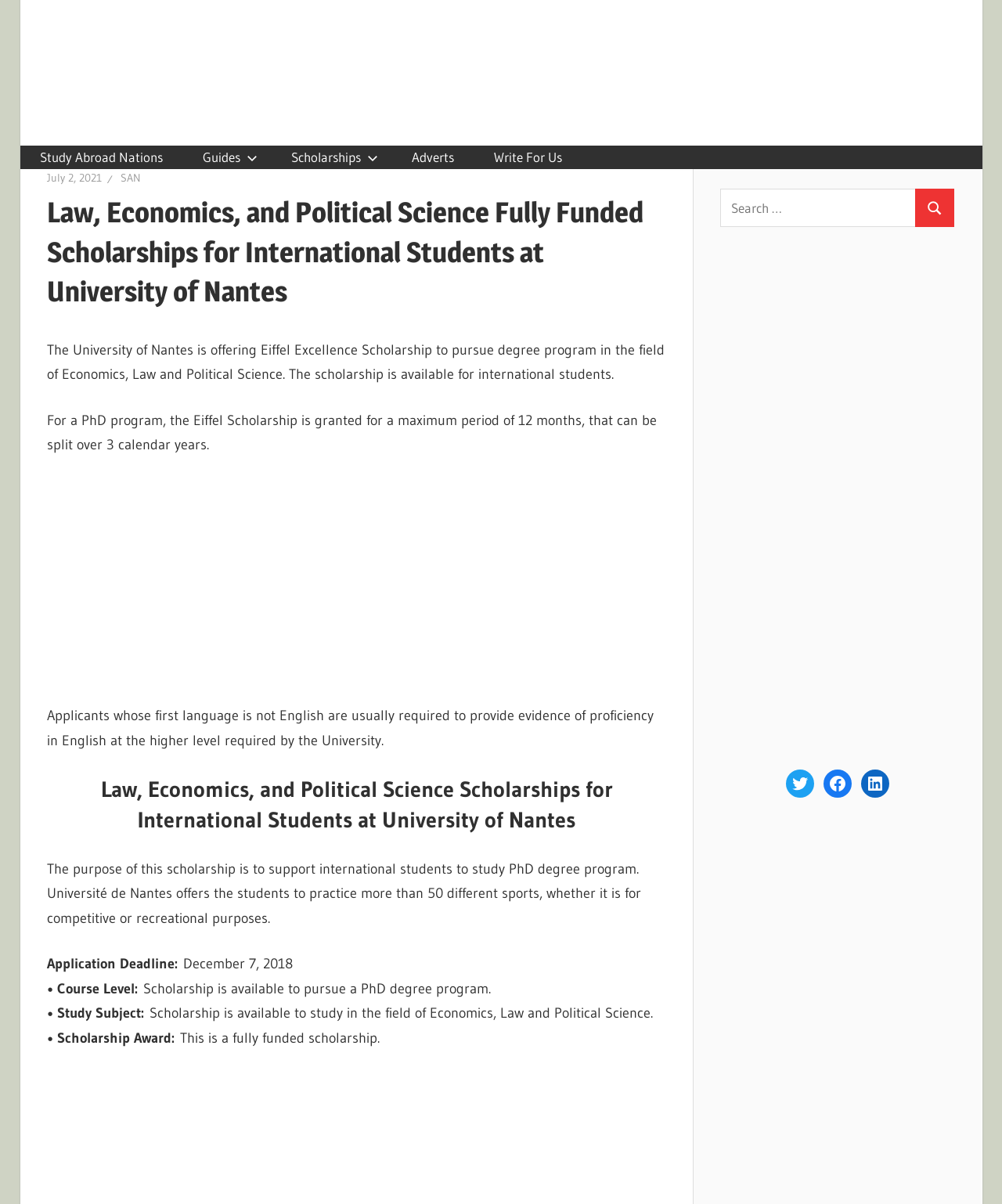Determine the bounding box coordinates for the area that should be clicked to carry out the following instruction: "Go to Study Abroad Nations".

[0.02, 0.11, 0.182, 0.152]